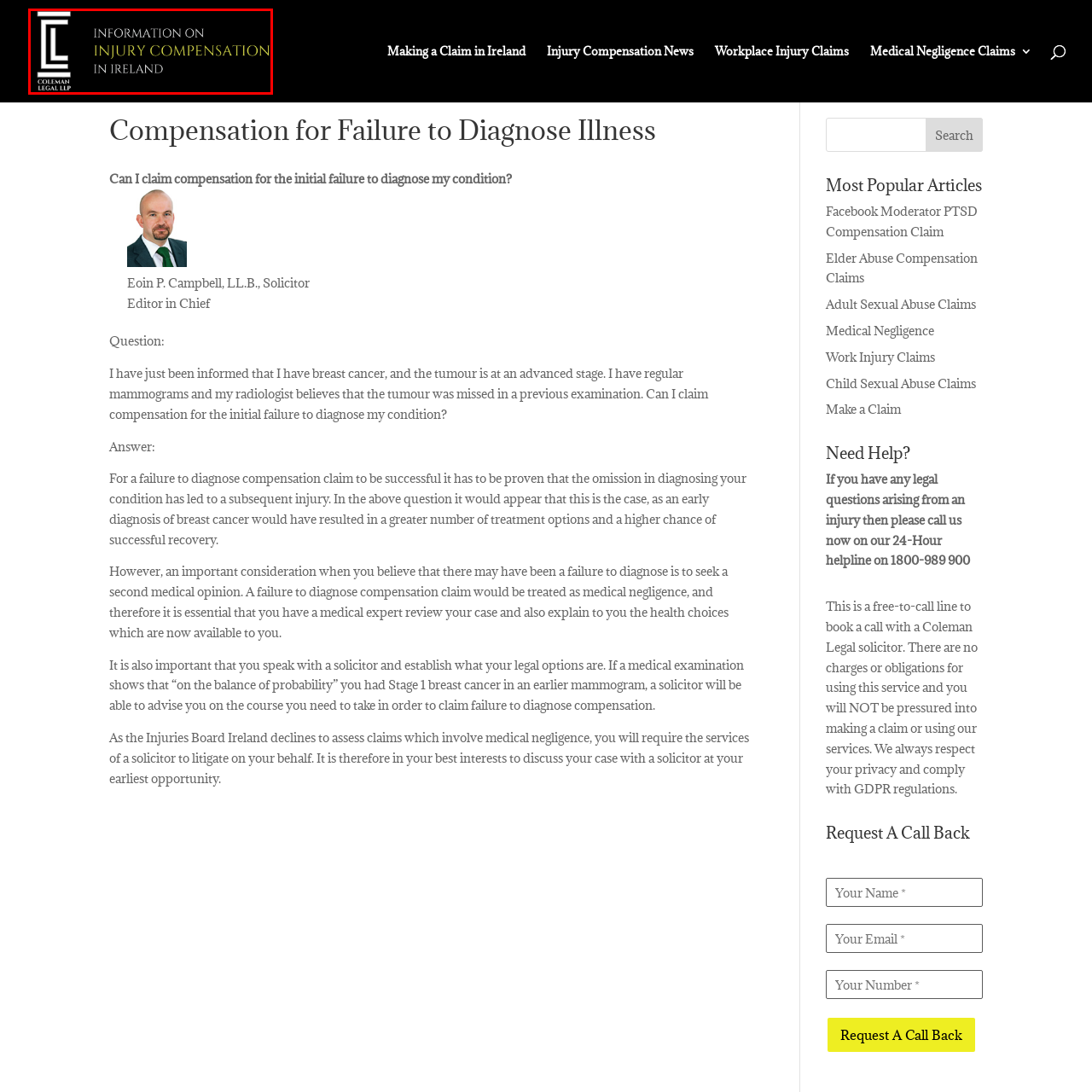Detail the contents of the image within the red outline in an elaborate manner.

The image features a striking design from Coleman Legal LLP, prominently displaying the text "INFORMATION ON INJURY COMPENSATION IN IRELAND." The layout is sleek and professional, with a modern font that emphasizes clarity and authority. The logo is noted for its graphical representation split between traditional legal imagery and contemporary style, indicative of a firm that combines expertise with a forward-thinking approach. This visual serves as a gateway for individuals seeking guidance on injury compensation claims in Ireland, reflecting the firm’s commitment to providing essential legal information and support for potential clients.